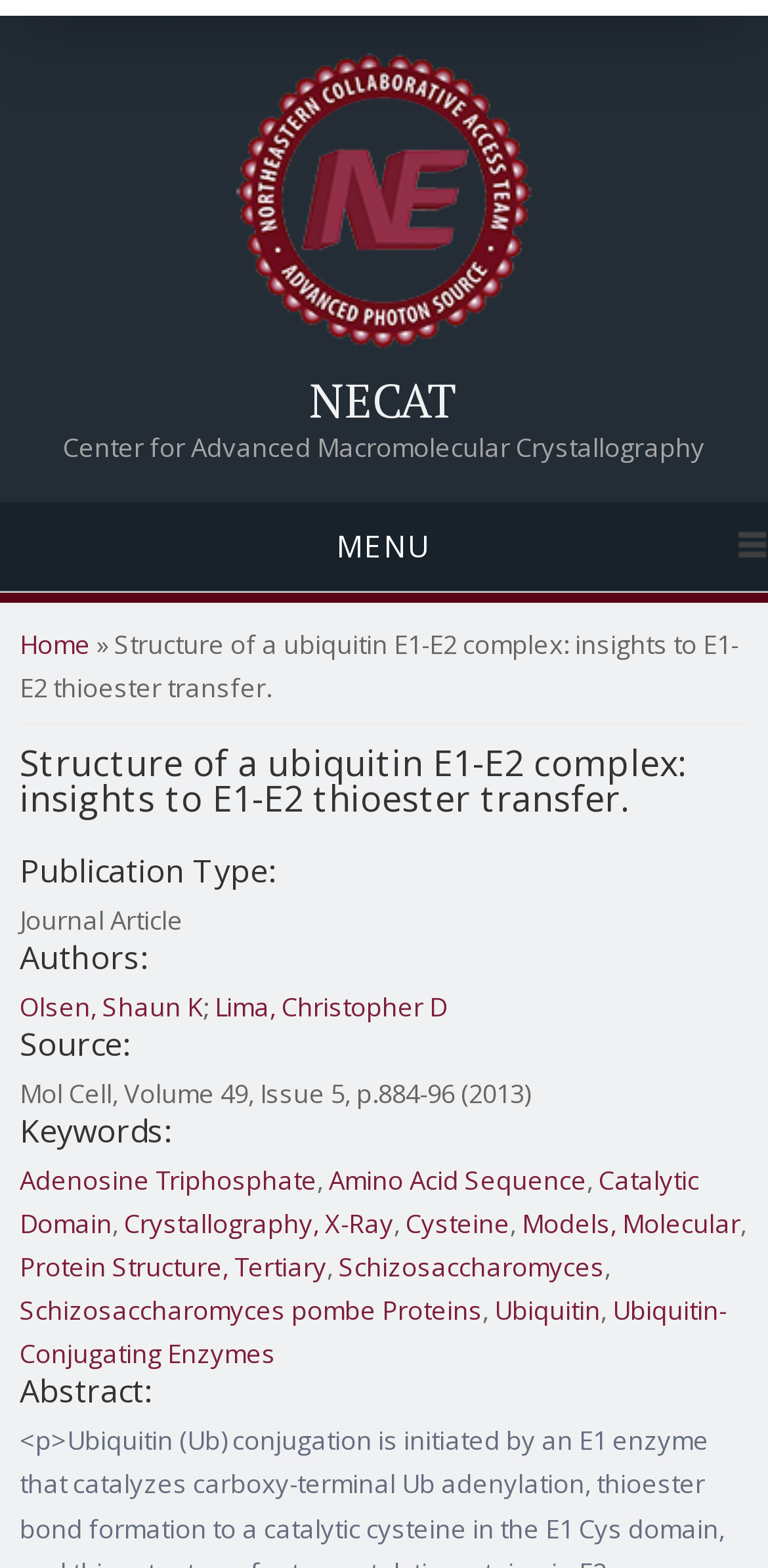Please find the bounding box coordinates of the element's region to be clicked to carry out this instruction: "go to home page".

[0.308, 0.204, 0.692, 0.227]